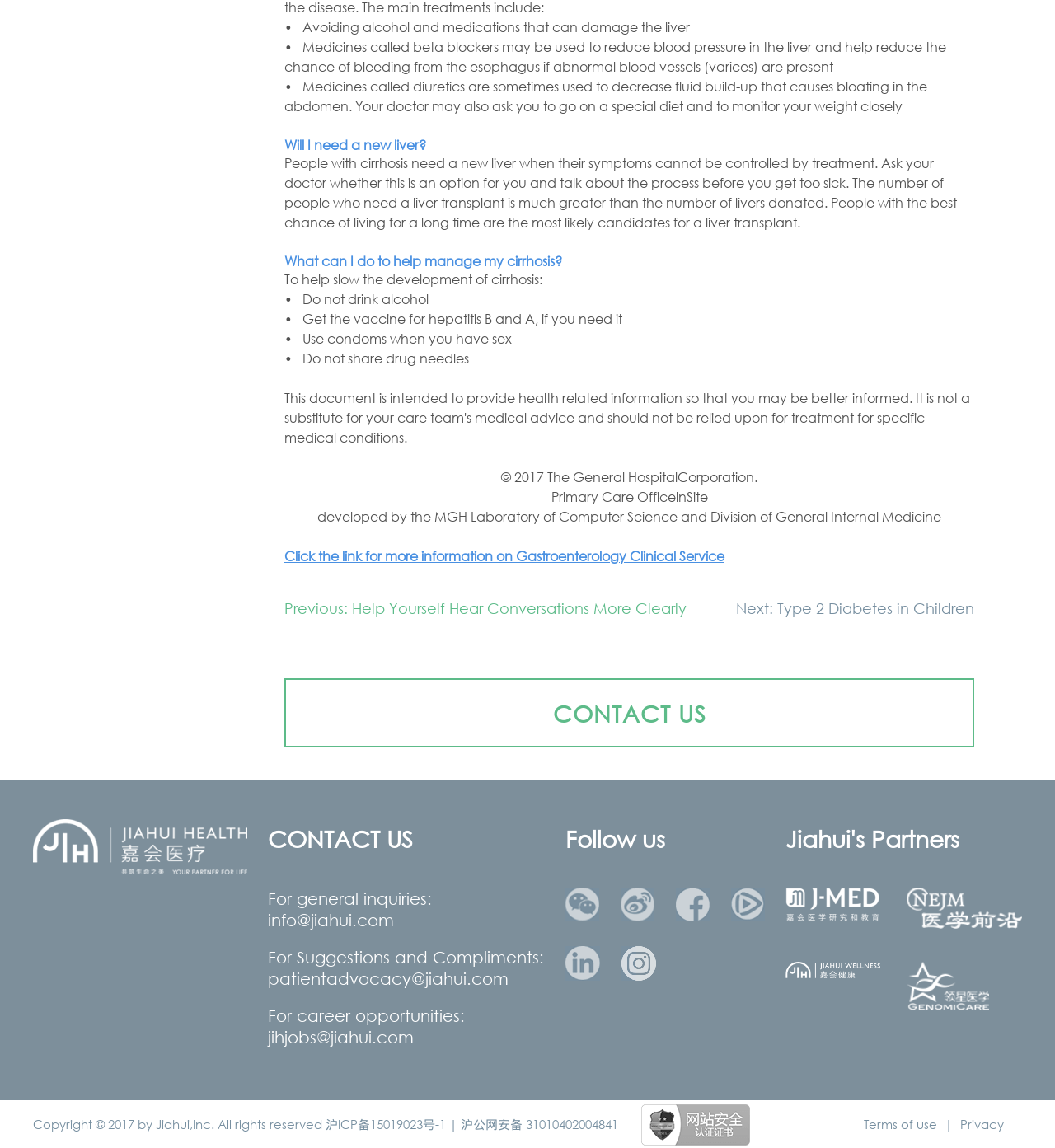Please provide a comprehensive answer to the question below using the information from the image: What is the contact email for general inquiries?

The webpage provides contact information, including an email address for general inquiries, which is info@jiahui.com.